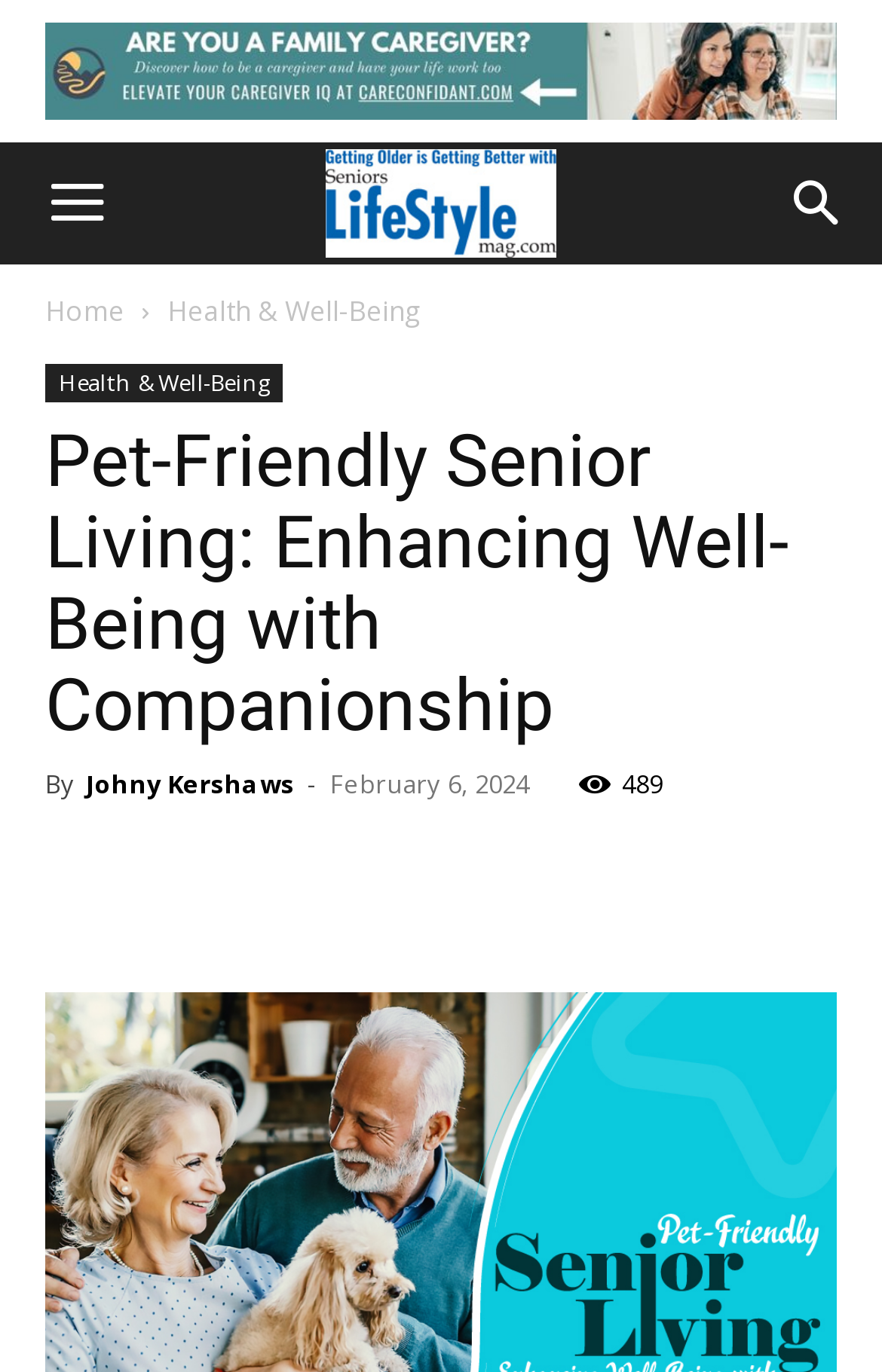Elaborate on the webpage's design and content in a detailed caption.

This webpage is about Seniors Lifestyle Magazine, specifically focusing on pet-friendly senior living and its benefits. At the top left corner, there is a menu button, and at the top right corner, there is a search button. Below the menu button, there are three links: "Home", "Health & Well-Being", and another "Health & Well-Being" link. 

The main content of the webpage is a header section that spans almost the entire width of the page. It contains a heading that reads "Pet-Friendly Senior Living: Enhancing Well-Being with Companionship". Below the heading, there is a byline that mentions the author, Johny Kershaws, and the date of publication, February 6, 2024. 

To the right of the byline, there is a count of 489, likely indicating the number of views or comments. Below the byline, there are seven social media links, represented by various icons. 

On the top left side of the page, there is a layout table that contains a link with the text "Got aging parents at home?" accompanied by an image. This element is positioned above the main content section.